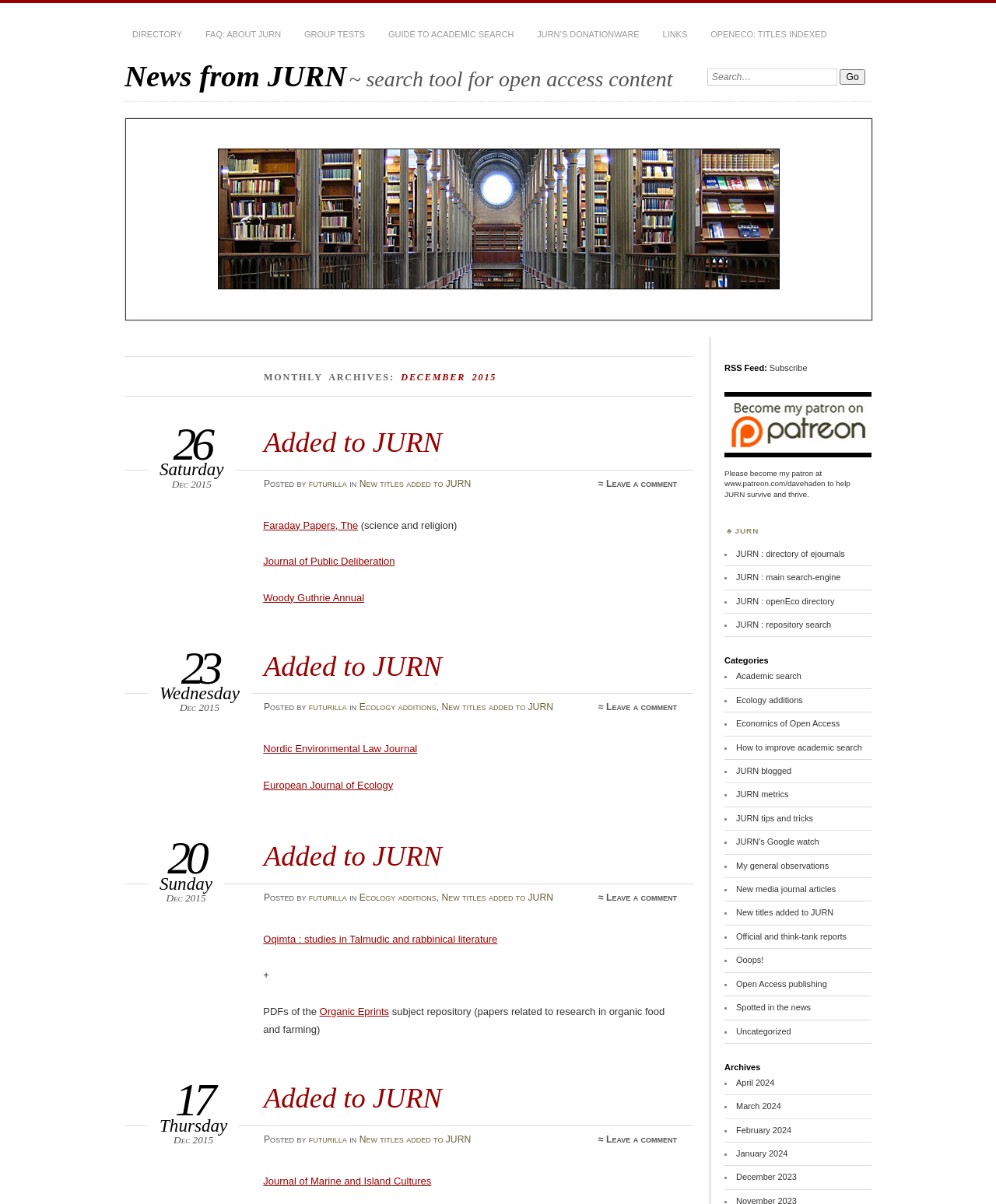Locate the bounding box coordinates of the area you need to click to fulfill this instruction: 'Search for open access content'. The coordinates must be in the form of four float numbers ranging from 0 to 1: [left, top, right, bottom].

[0.71, 0.057, 0.841, 0.071]